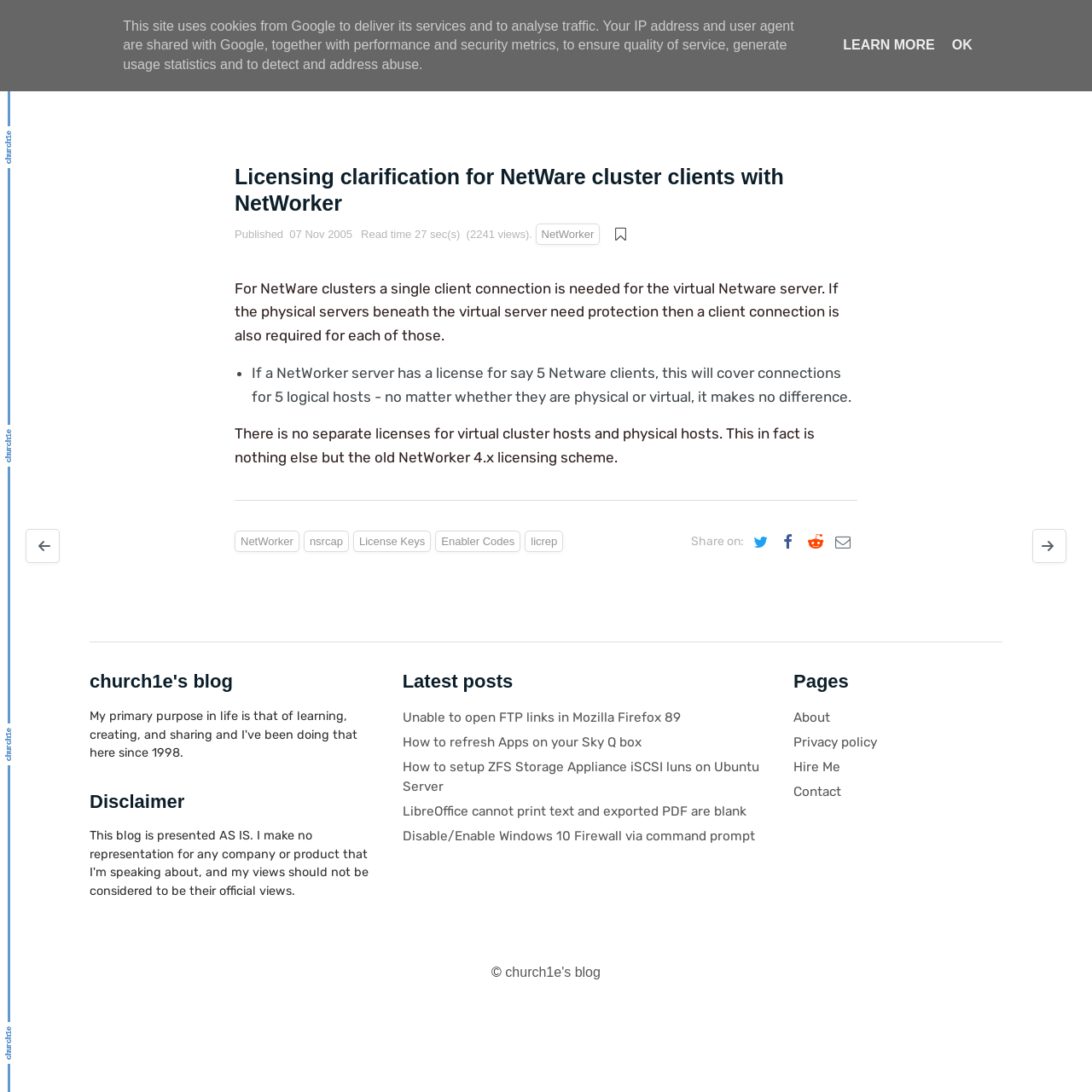How many links are there in the 'Latest posts' section?
Kindly offer a detailed explanation using the data available in the image.

The 'Latest posts' section can be found in the bottom-right corner of the webpage, and it contains 5 links to different articles.